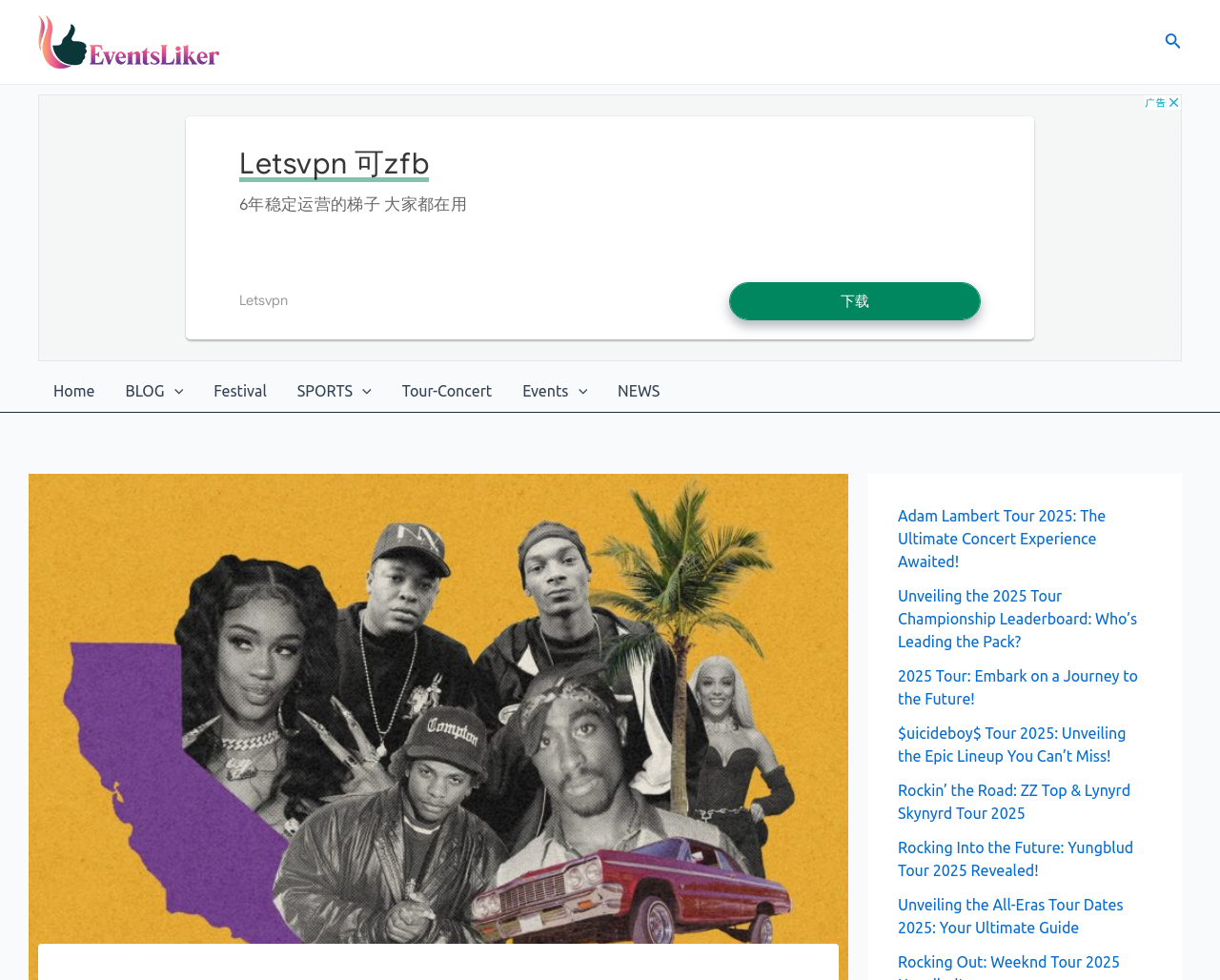Use a single word or phrase to answer the following:
Is the BLOG menu toggle expanded?

No